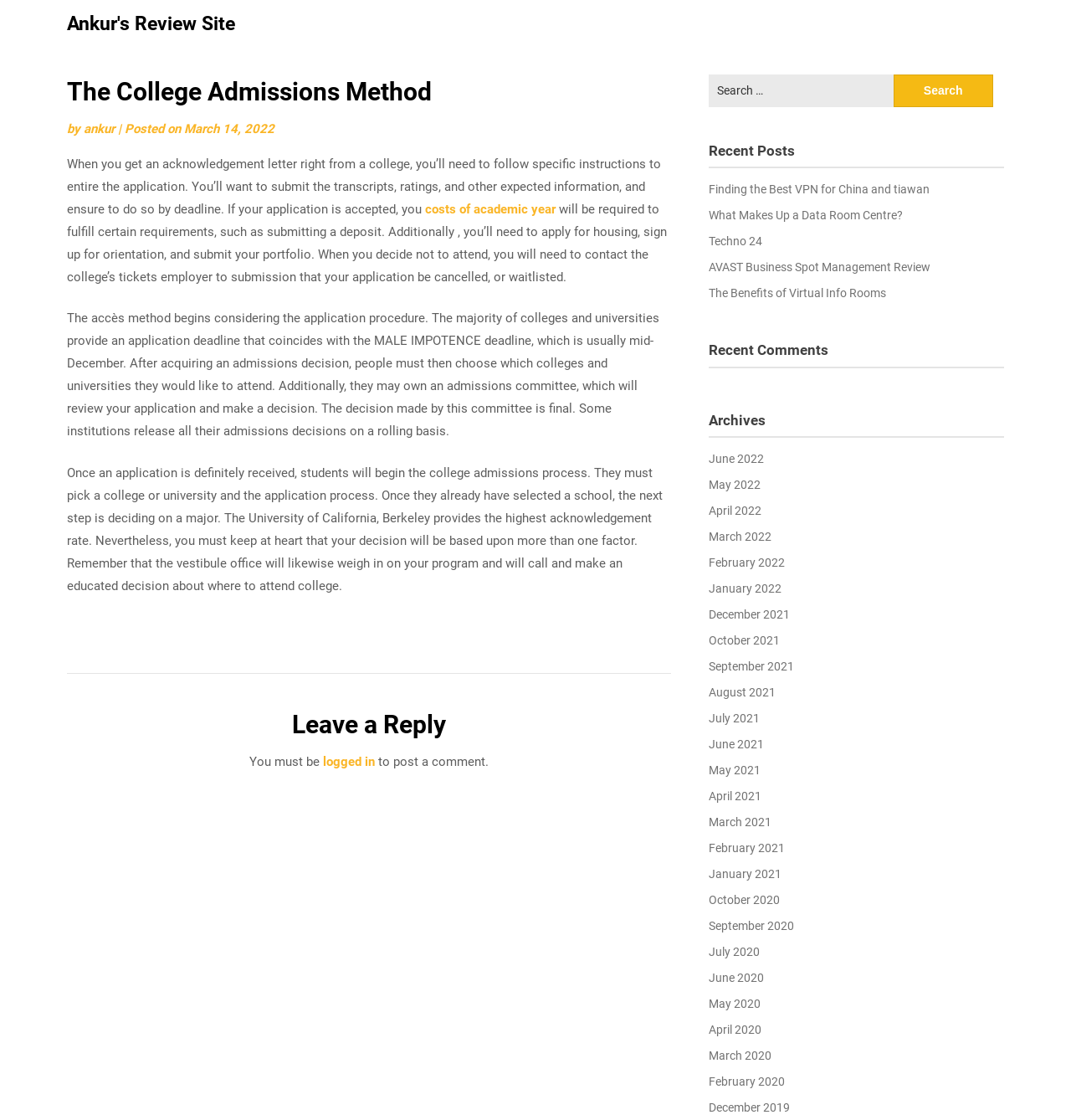What is the name of the university with the highest acceptance rate mentioned in the article?
Kindly answer the question with as much detail as you can.

The article mentions that the University of California, Berkeley has the highest acceptance rate, although it notes that the decision to attend college should be based on more than one factor.